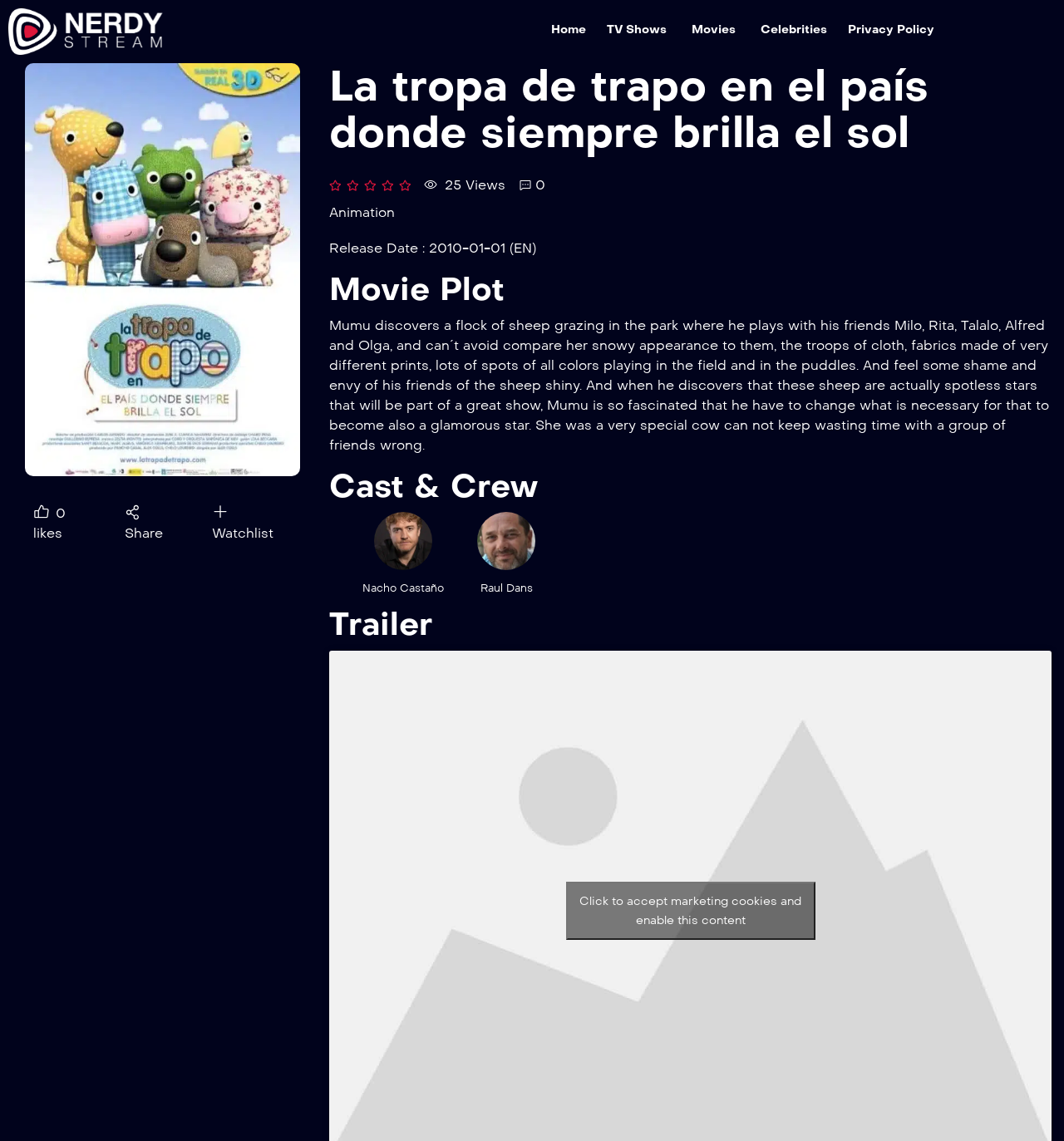Provide the bounding box coordinates for the UI element that is described by this text: "Animation". The coordinates should be in the form of four float numbers between 0 and 1: [left, top, right, bottom].

[0.309, 0.179, 0.371, 0.193]